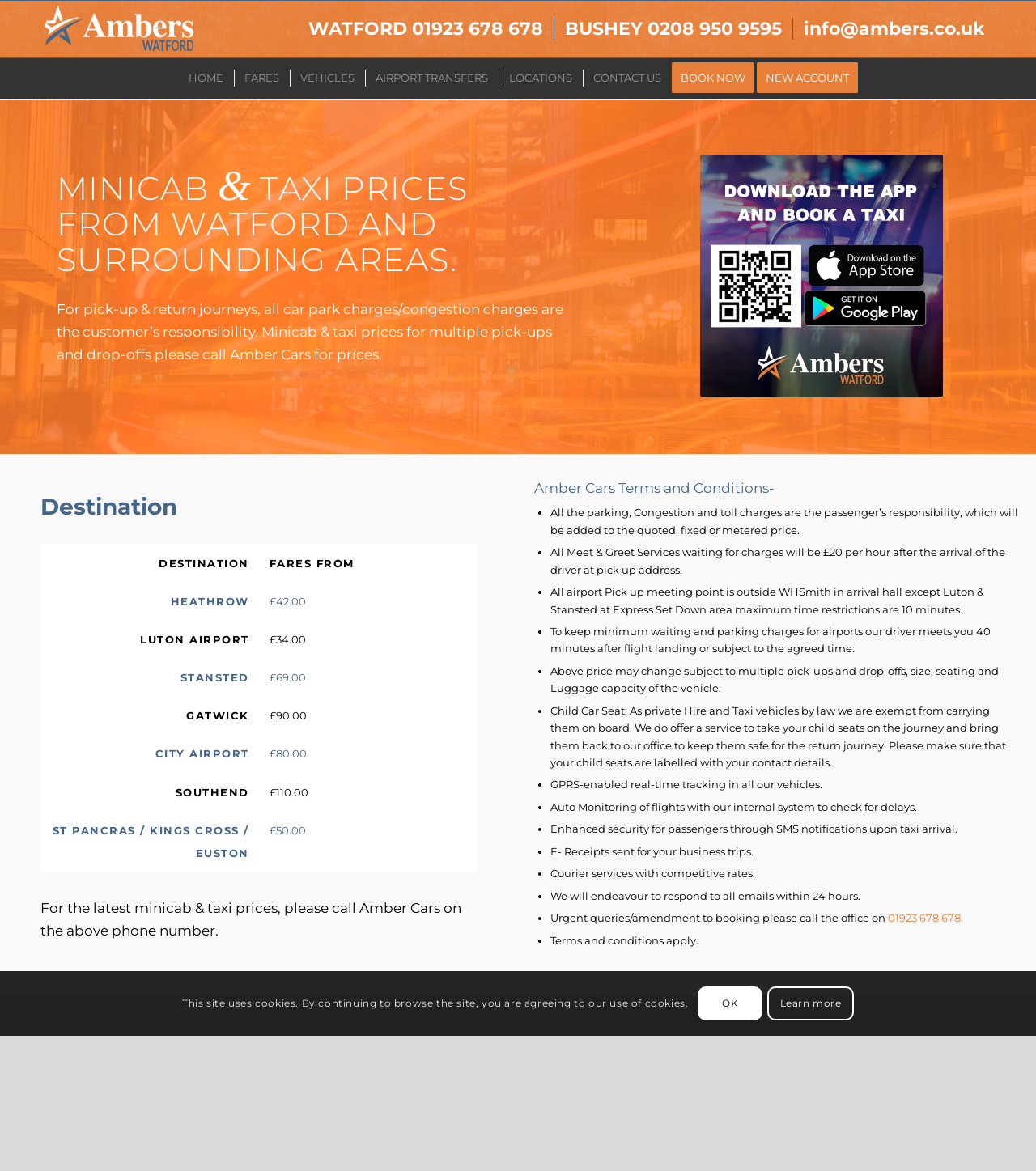Please identify the coordinates of the bounding box that should be clicked to fulfill this instruction: "Click on the 'HOME' link".

[0.172, 0.06, 0.223, 0.075]